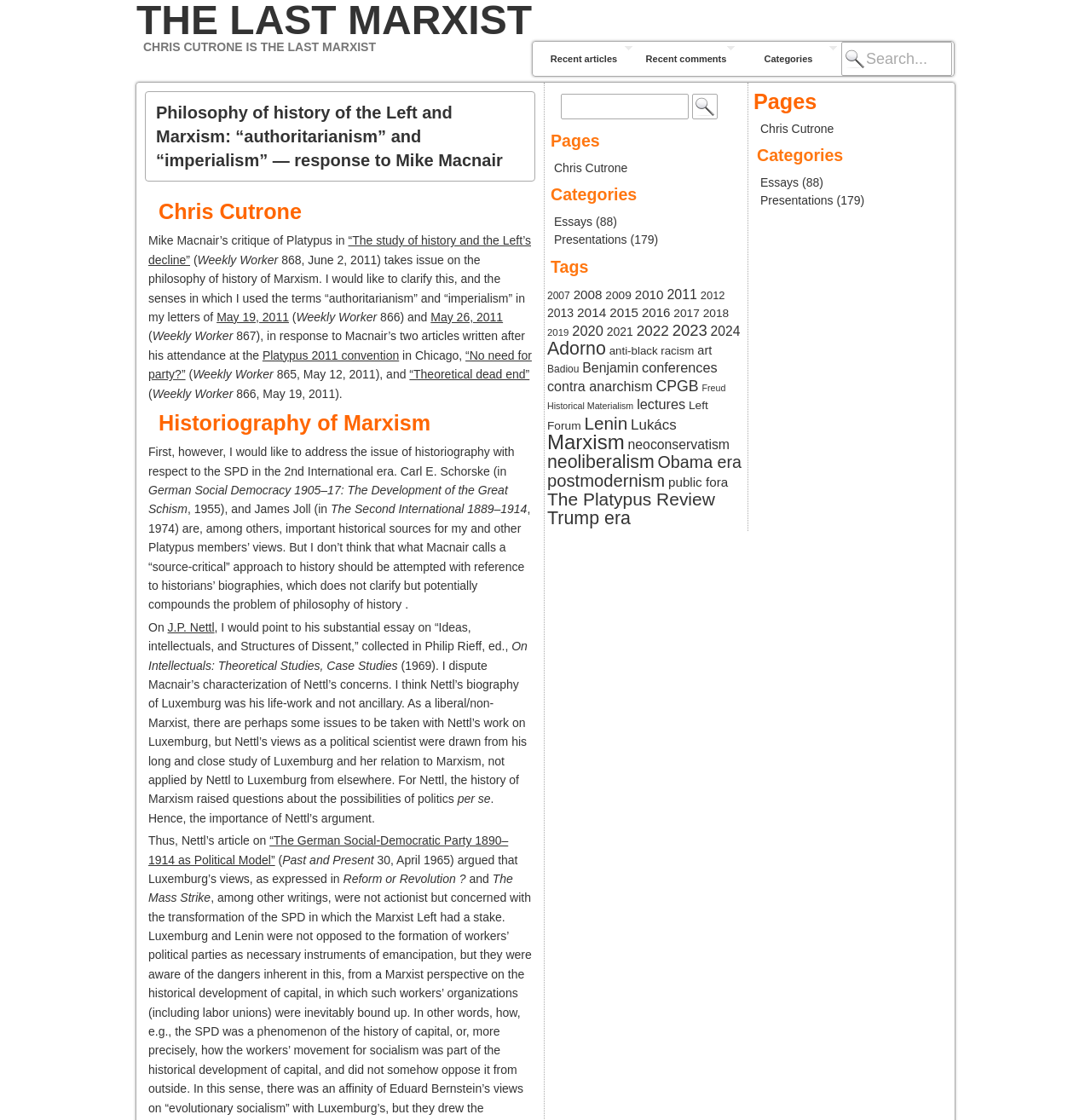How many search boxes are there? Based on the image, give a response in one word or a short phrase.

2